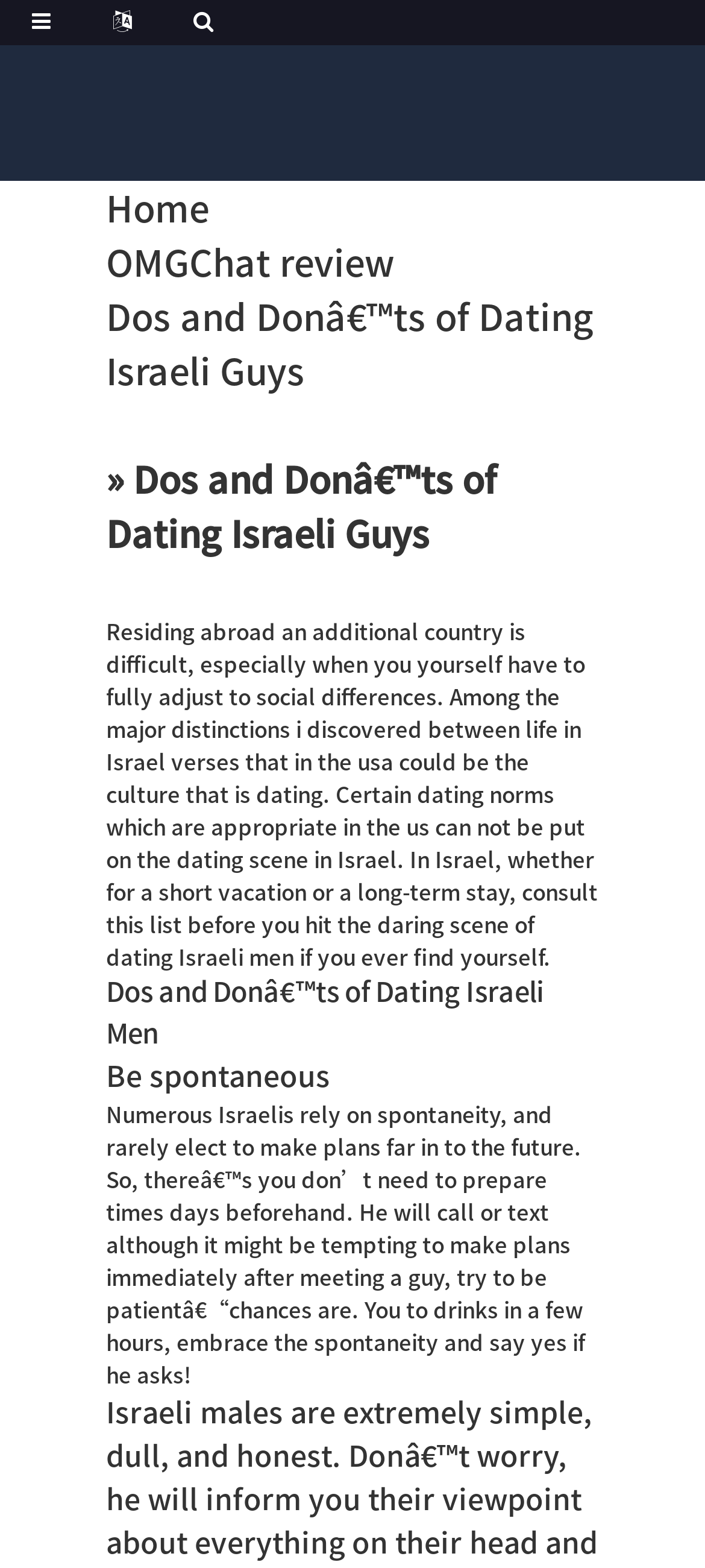Write a detailed summary of the webpage, including text, images, and layout.

The webpage appears to be a blog or article page, with a focus on dating Israeli men. At the top, there are three links: "Home", "OMGChat review", and "Dos and Don'ts of Dating Israeli Guys", which are positioned horizontally and take up about a quarter of the screen width.

Below the links, there is a heading that reads "» Dos and Don'ts of Dating Israeli Guys", which is followed by a block of text that discusses the cultural differences in dating between Israel and the US. This text is quite long and takes up about half of the screen height.

Further down, there are two more headings: "Dos and Don'ts of Dating Israeli Men" and "Be spontaneous". The latter is followed by another block of text that provides advice on being spontaneous when dating Israeli men. This text is shorter than the previous one and is positioned below the headings.

Overall, the webpage has a simple layout with a focus on presenting text-based content. There are no images on the page. The links and headings are positioned in a way that creates a clear hierarchy of information, making it easy to navigate and read the content.